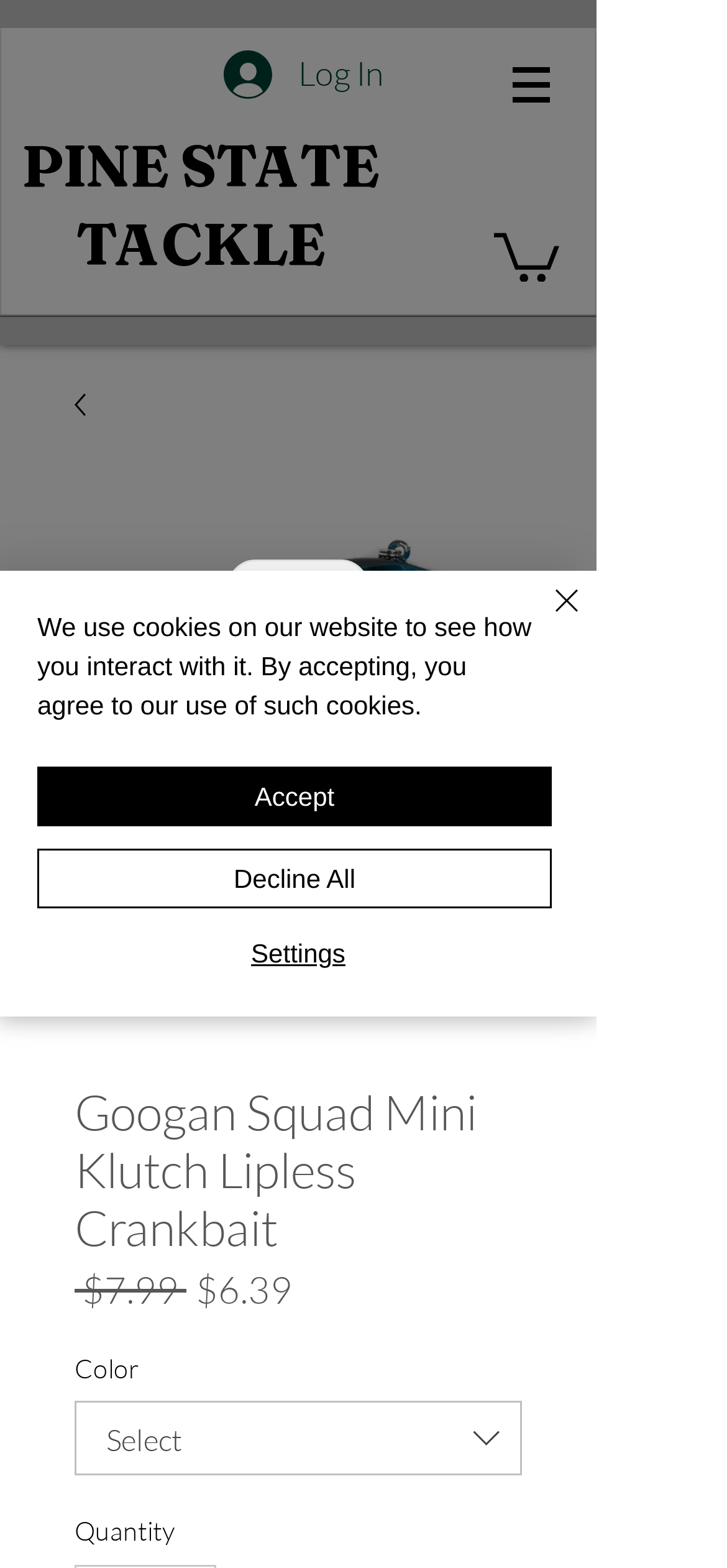What is the function of the 'Log In' button?
Refer to the image and provide a thorough answer to the question.

I determined the answer by looking at the button element with the text 'Log In', which suggests that clicking this button will allow the user to log in to the website.